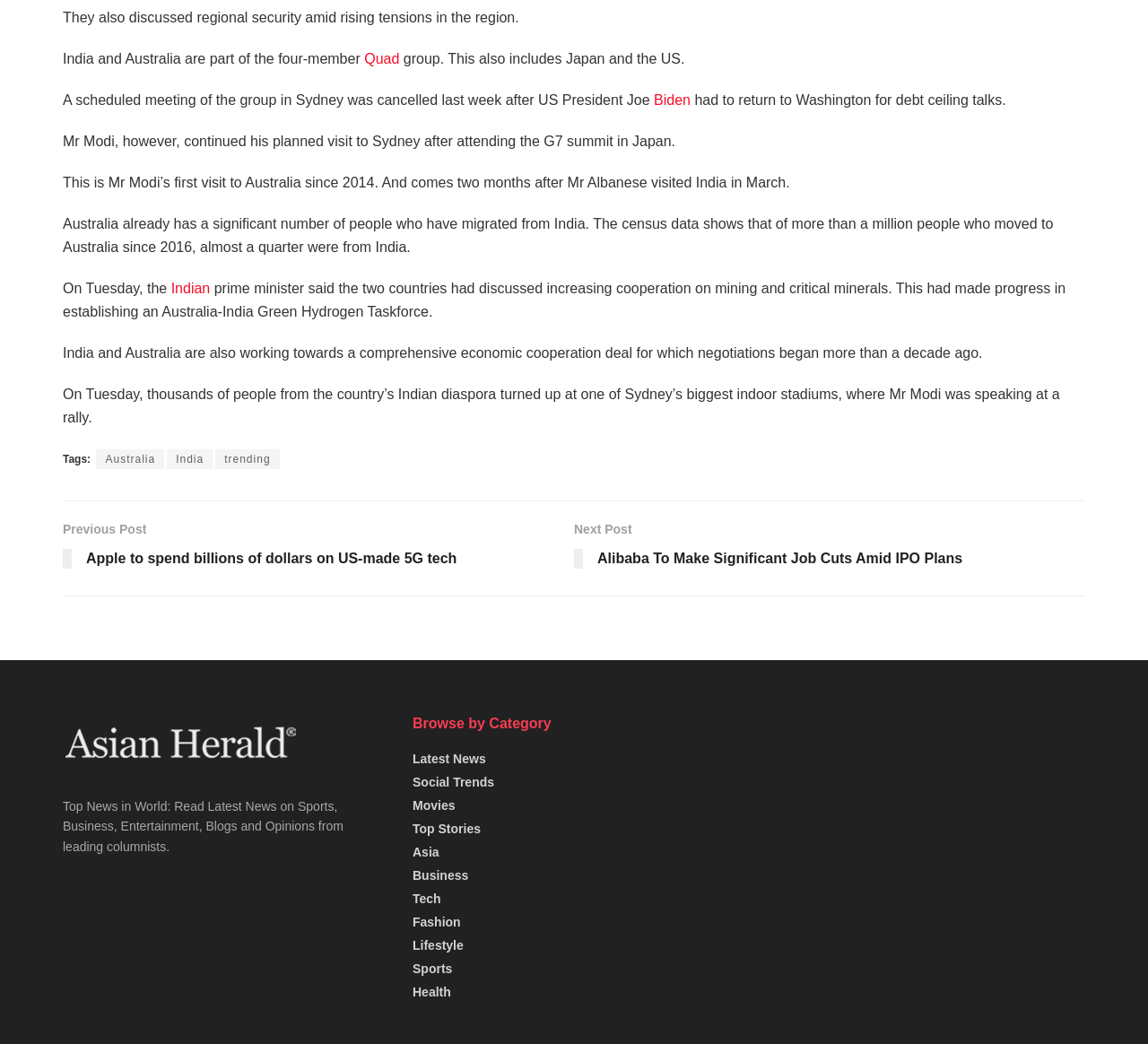Pinpoint the bounding box coordinates of the element you need to click to execute the following instruction: "Read the latest news on Australia". The bounding box should be represented by four float numbers between 0 and 1, in the format [left, top, right, bottom].

[0.084, 0.431, 0.143, 0.449]